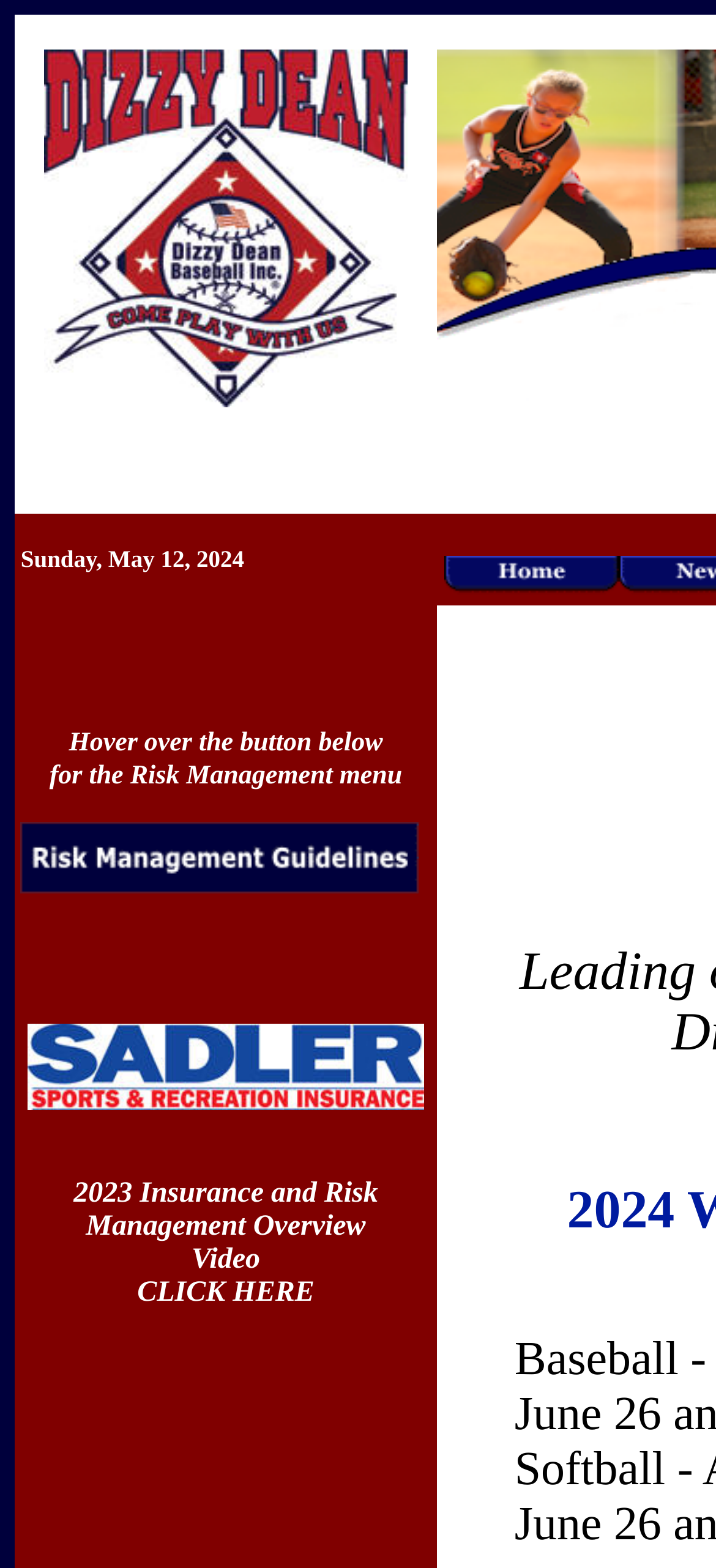What is the text of the first table cell?
Respond with a short answer, either a single word or a phrase, based on the image.

Home